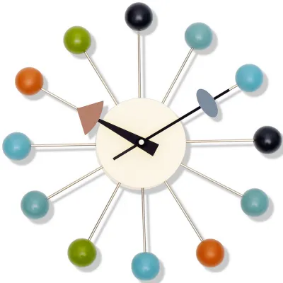What is the purpose of the clock?
Using the screenshot, give a one-word or short phrase answer.

Functional timepiece and decorative artwork